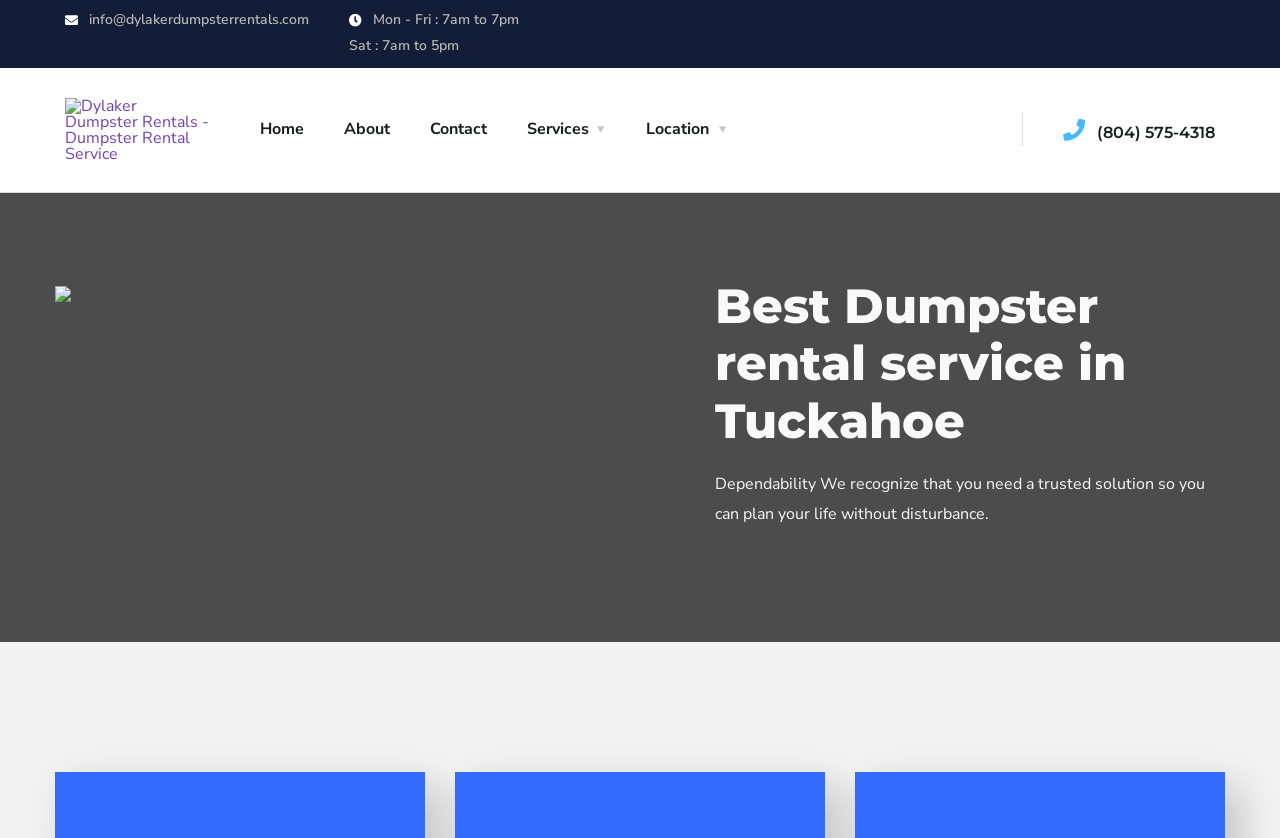Please examine the image and provide a detailed answer to the question: What is the phone number of Dylaker Dumpster Rentals?

I found the phone number by looking at the link element with the text '(804) 575-4318' which is located at the bottom of the page.